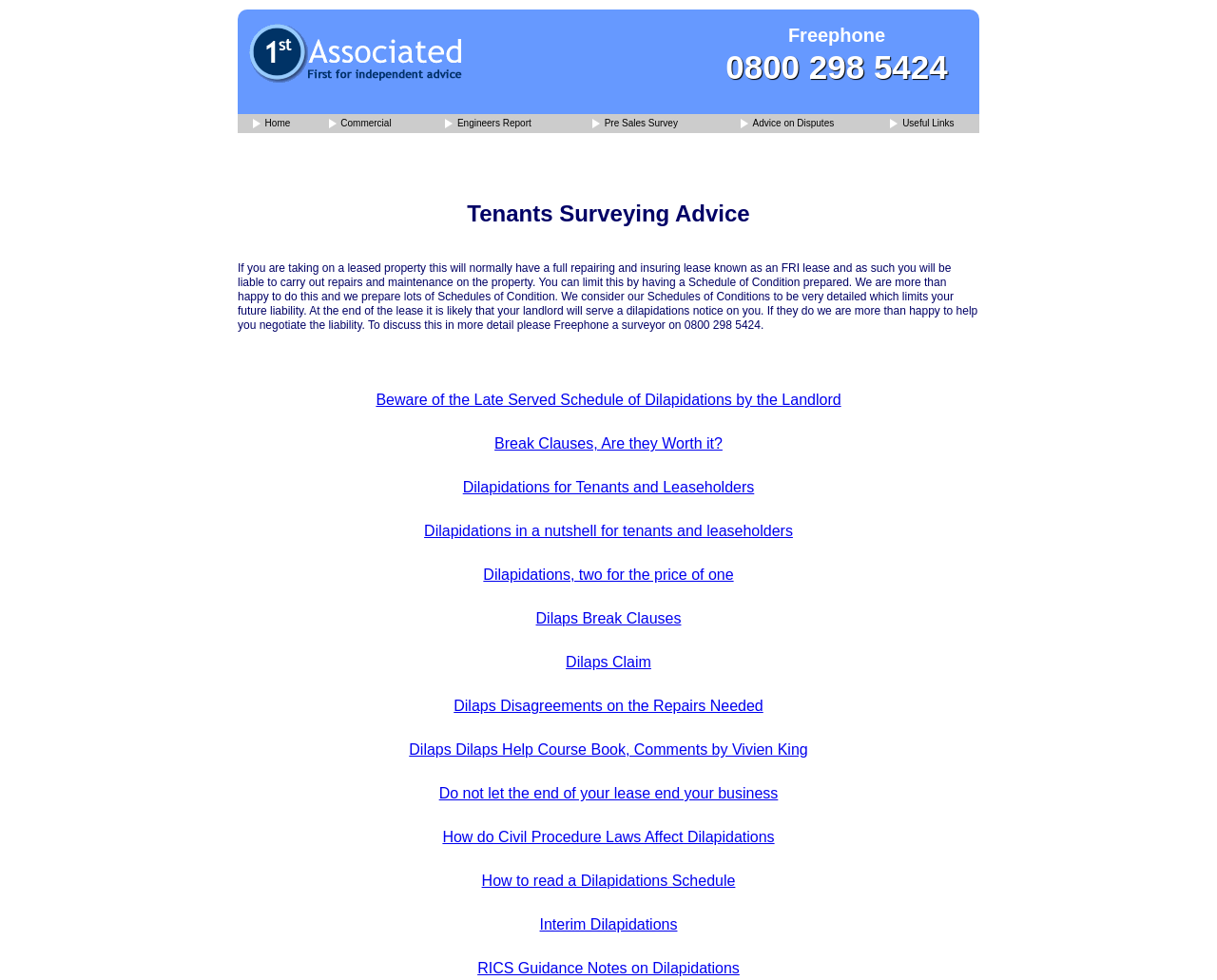What is the topic of the first article listed?
Answer the question with as much detail as you can, using the image as a reference.

The topic of the first article can be found in the main content area, in the first link, which has the text 'Beware of the Late Served Schedule of Dilapidations by the Landlord'.